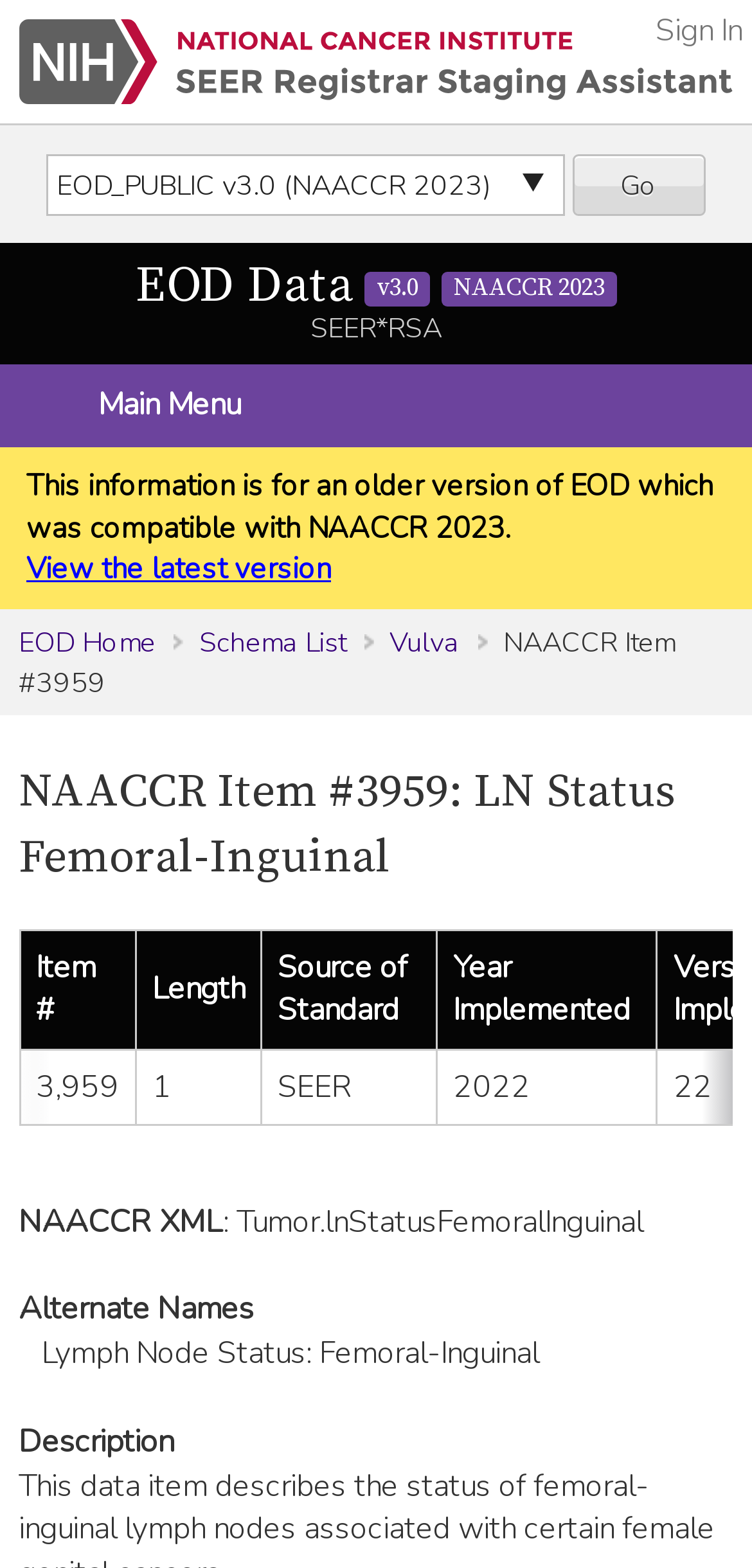Use a single word or phrase to answer the question: 
What is the year implemented for LN Status Femoral-Inguinal?

2022